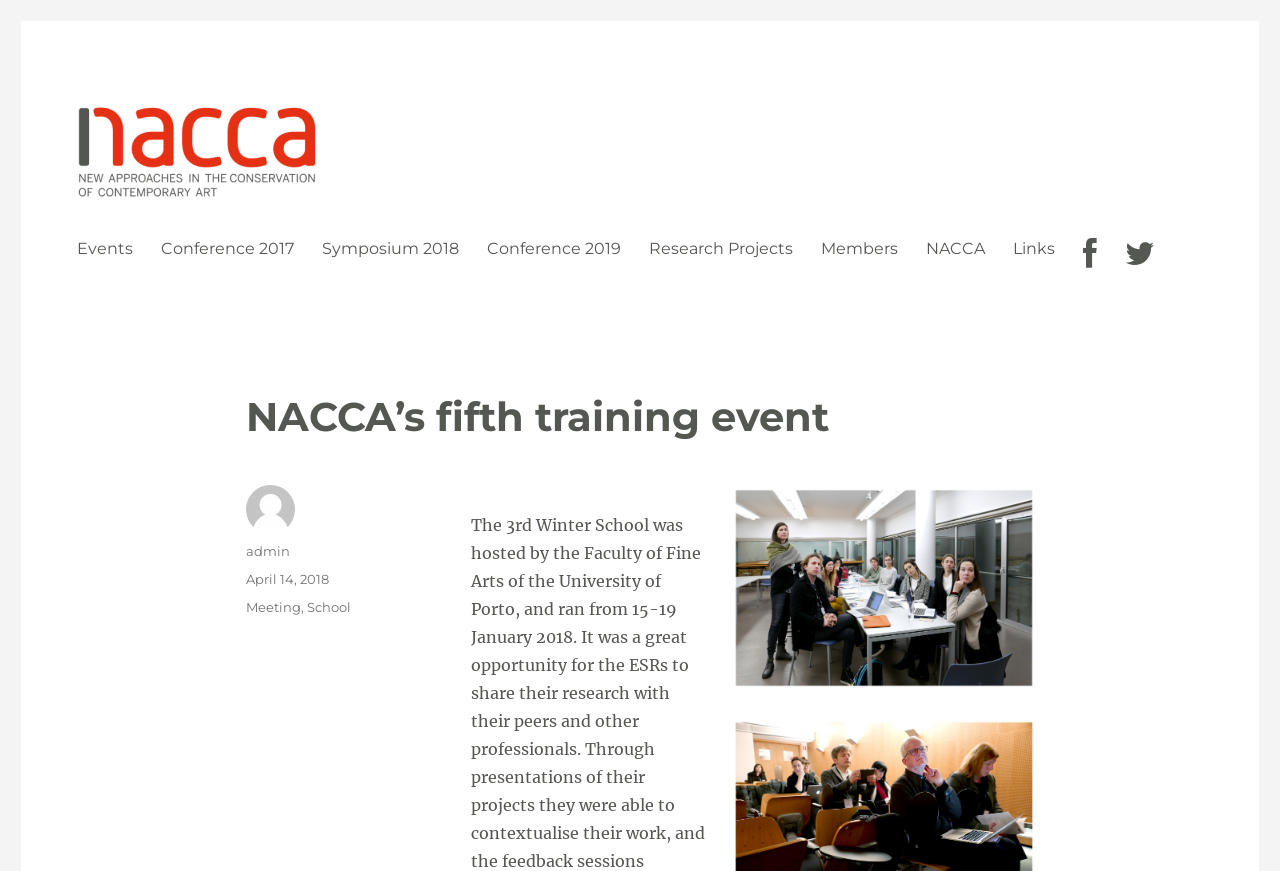When was the post published?
Can you provide an in-depth and detailed response to the question?

The publication date of the post can be found in the footer area of the webpage, where it is written as 'Posted on' followed by a link to 'April 14, 2018'.